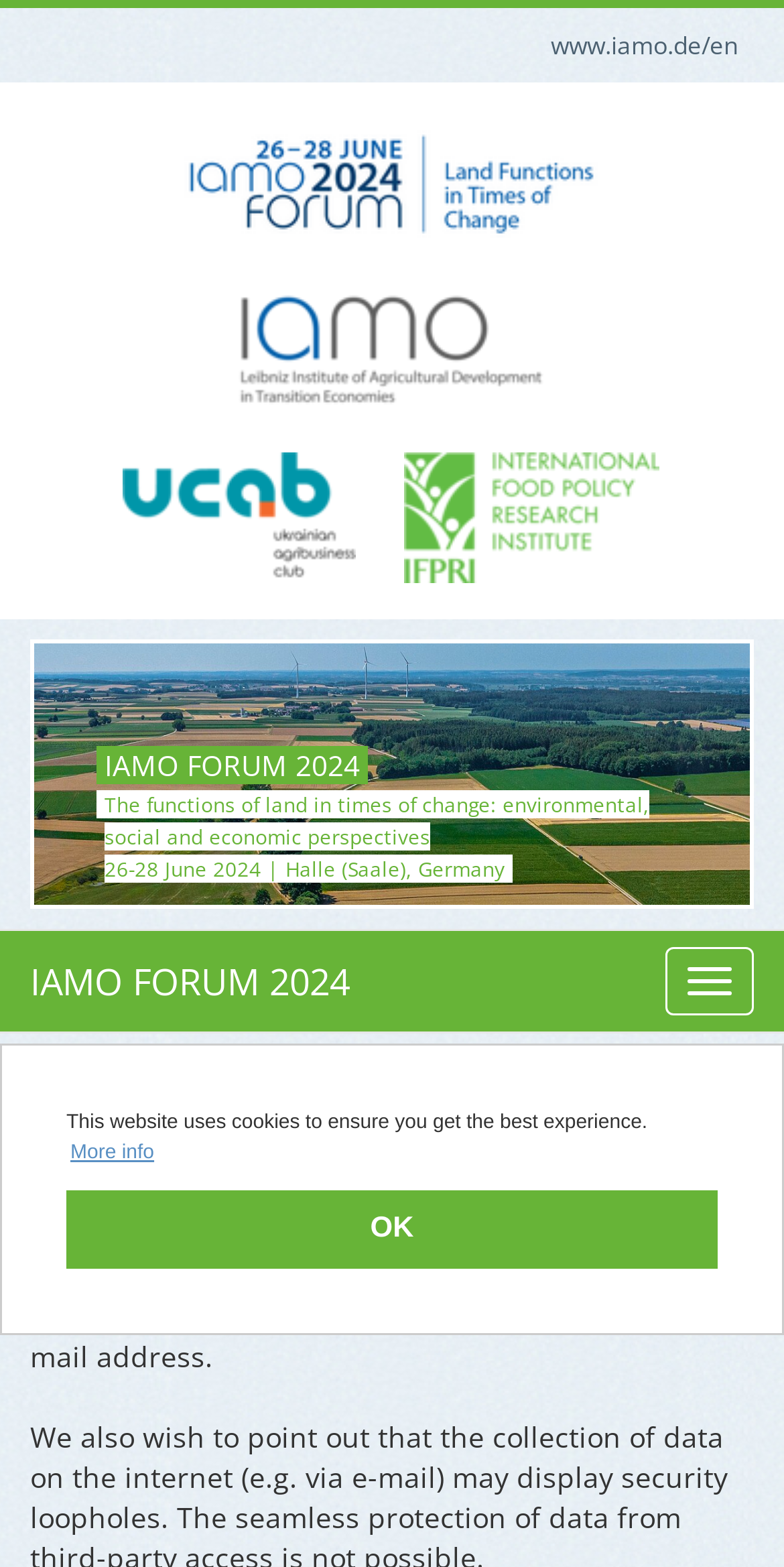Analyze the image and answer the question with as much detail as possible: 
What type of data is being referred to in the data protection declaration?

The type of data being referred to in the data protection declaration can be determined by examining the static text element with the text 'Personal data is all data that has a personal reference to you, for example name, address or e-mail address.' This text is located in the data protection declaration section of the webpage.